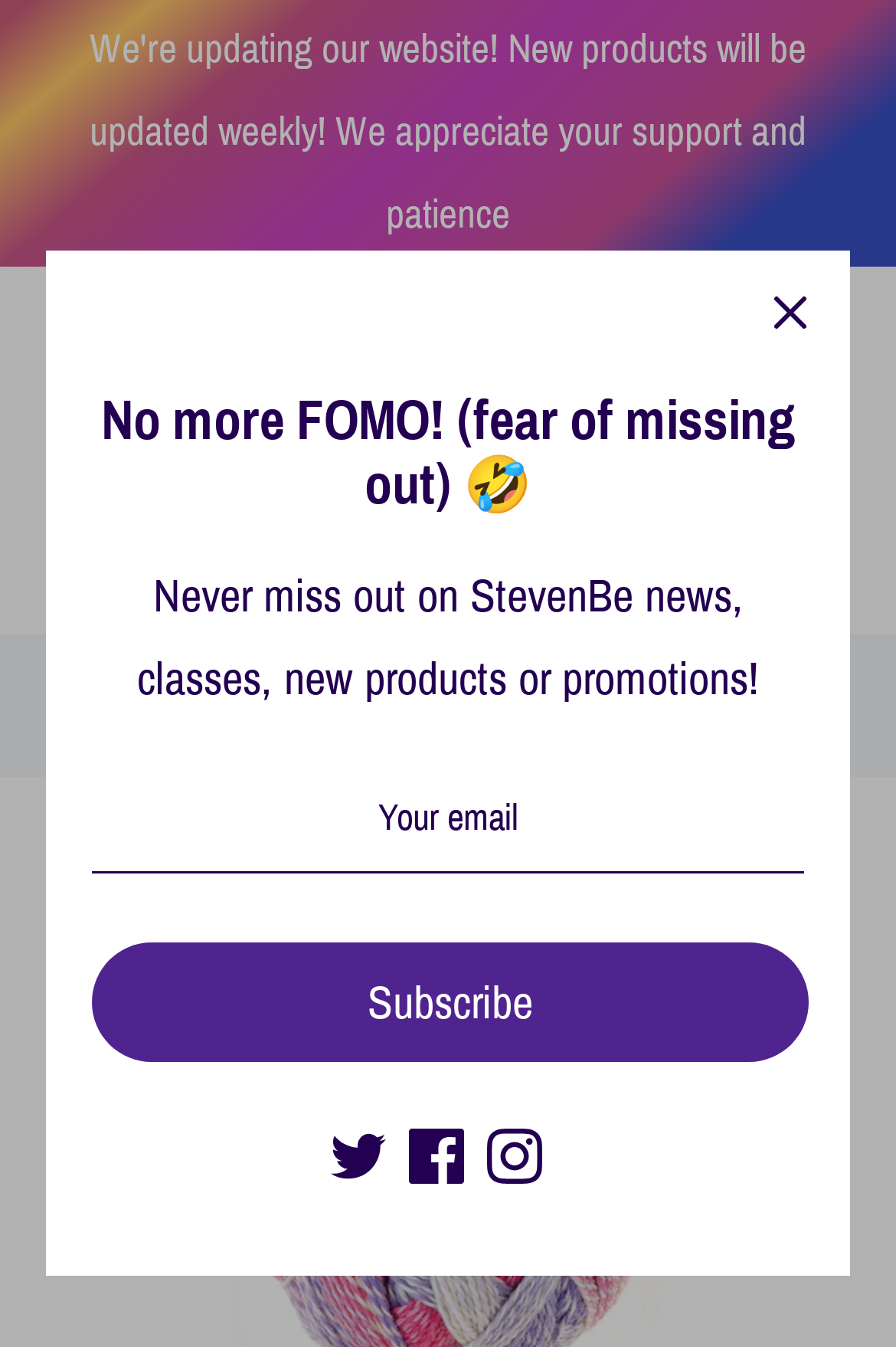Please find the bounding box coordinates of the clickable region needed to complete the following instruction: "Open dropdown menu". The bounding box coordinates must consist of four float numbers between 0 and 1, i.e., [left, top, right, bottom].

[0.772, 0.389, 0.949, 0.461]